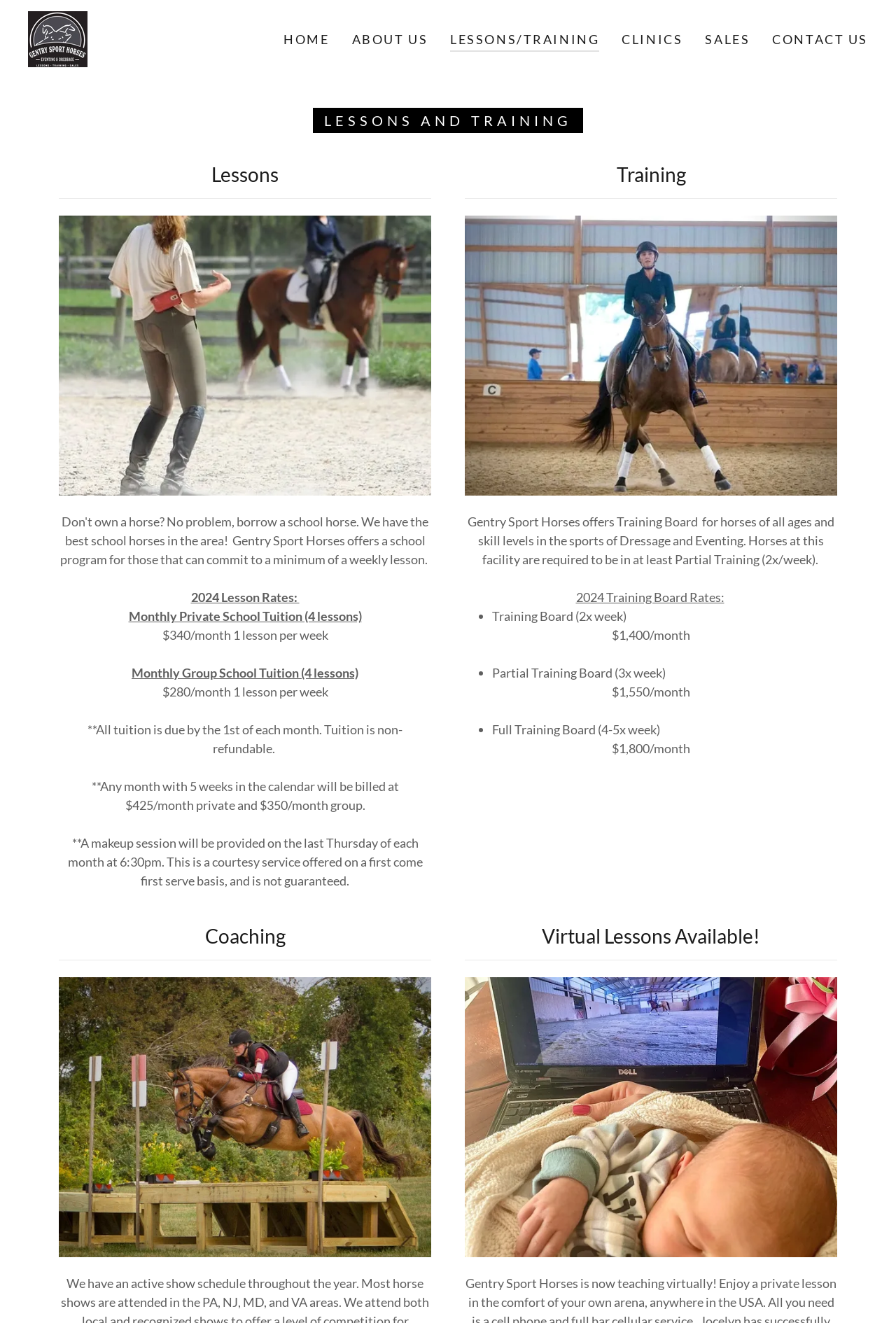Please locate and generate the primary heading on this webpage.

LESSONS AND TRAINING